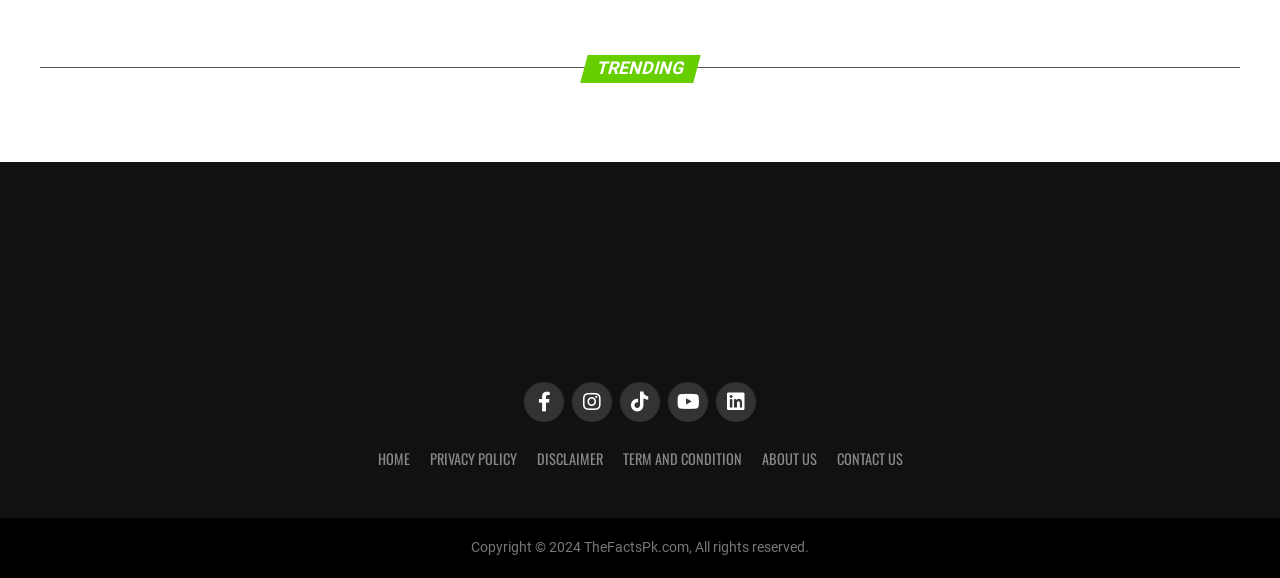Identify the bounding box coordinates for the UI element mentioned here: "Contact Us". Provide the coordinates as four float values between 0 and 1, i.e., [left, top, right, bottom].

[0.654, 0.775, 0.705, 0.812]